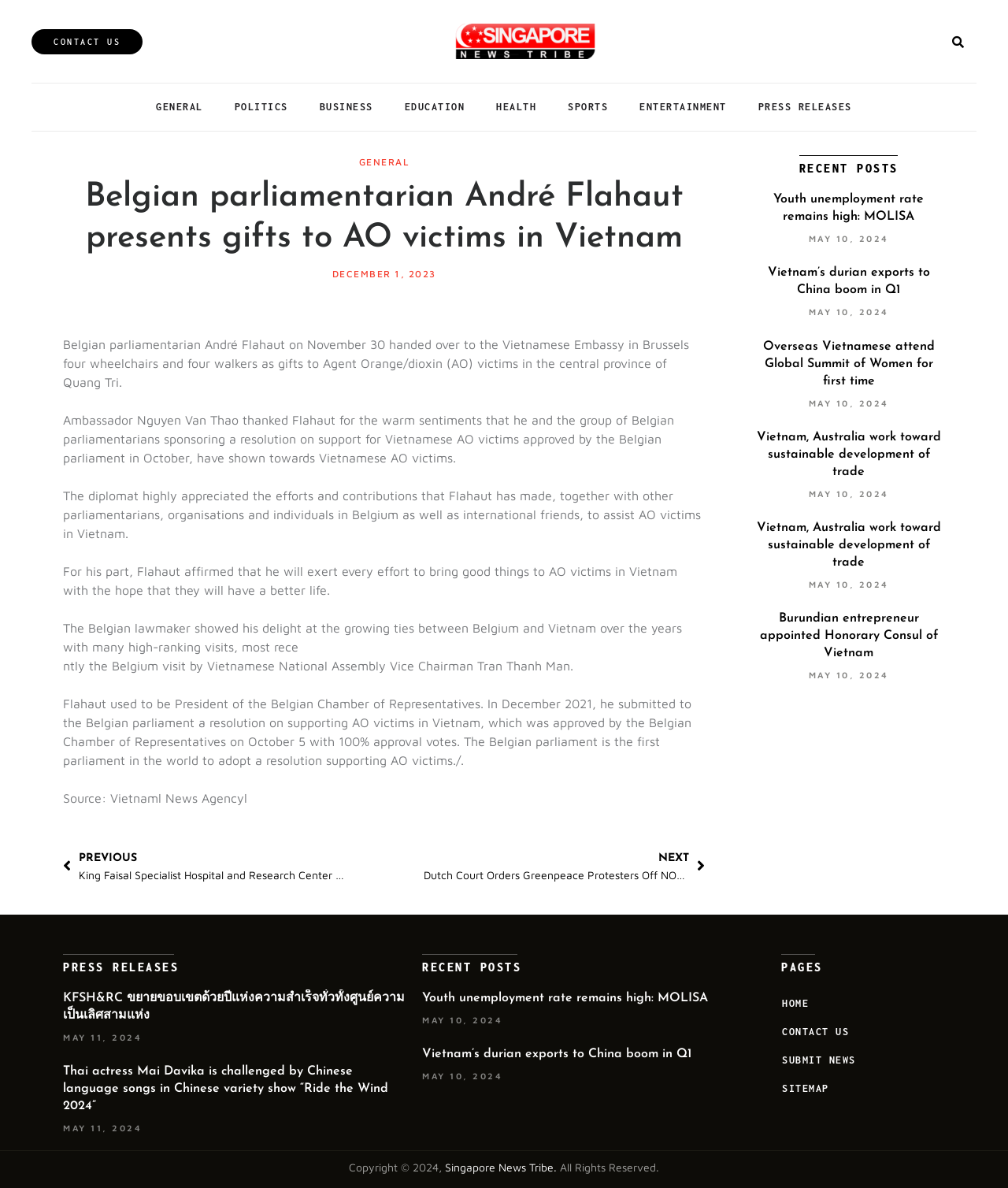What is the name of the website?
Using the image as a reference, answer the question in detail.

I found the website's name 'Singapore News Tribe' at the bottom of the webpage, in the copyright section.